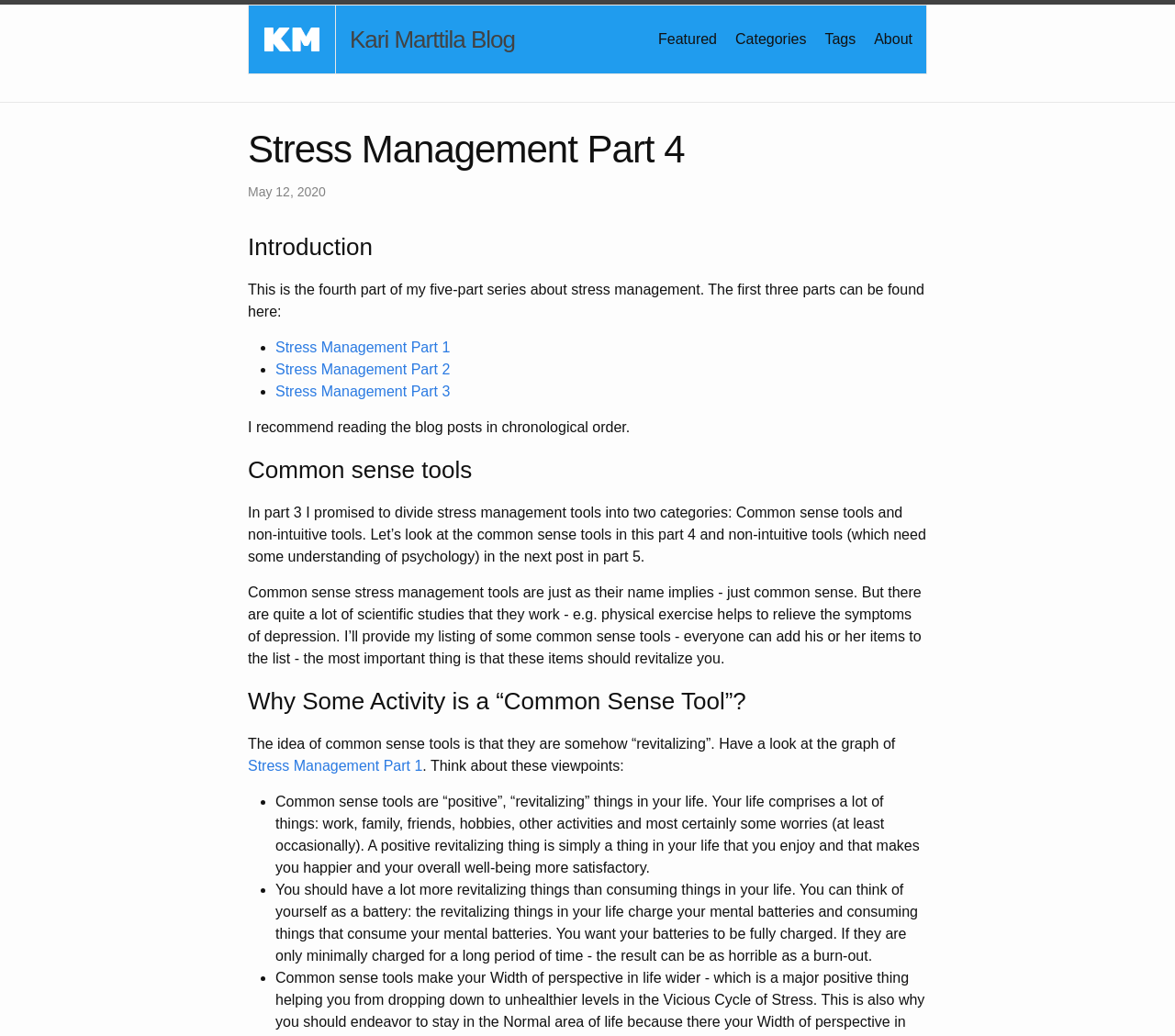Find the coordinates for the bounding box of the element with this description: "Tags".

[0.702, 0.03, 0.728, 0.045]